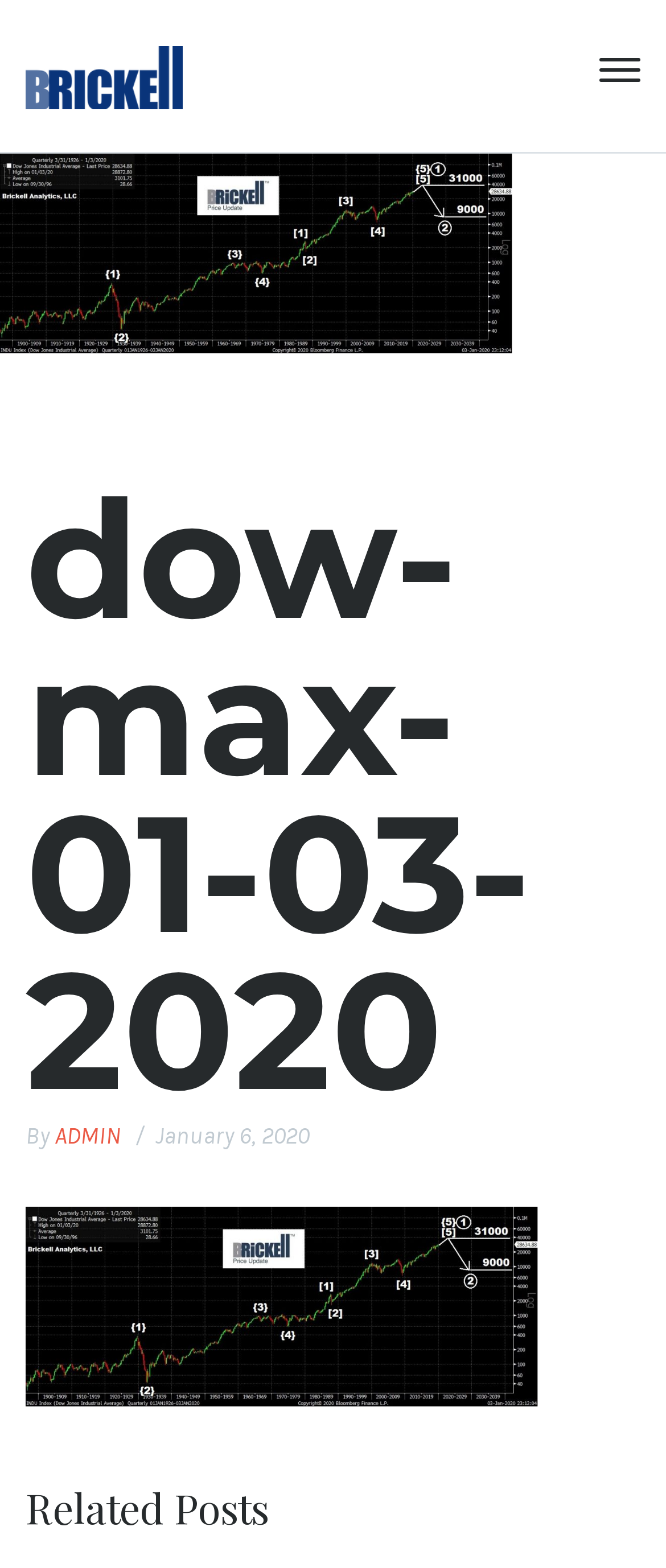Locate and provide the bounding box coordinates for the HTML element that matches this description: "admin".

[0.082, 0.715, 0.182, 0.734]